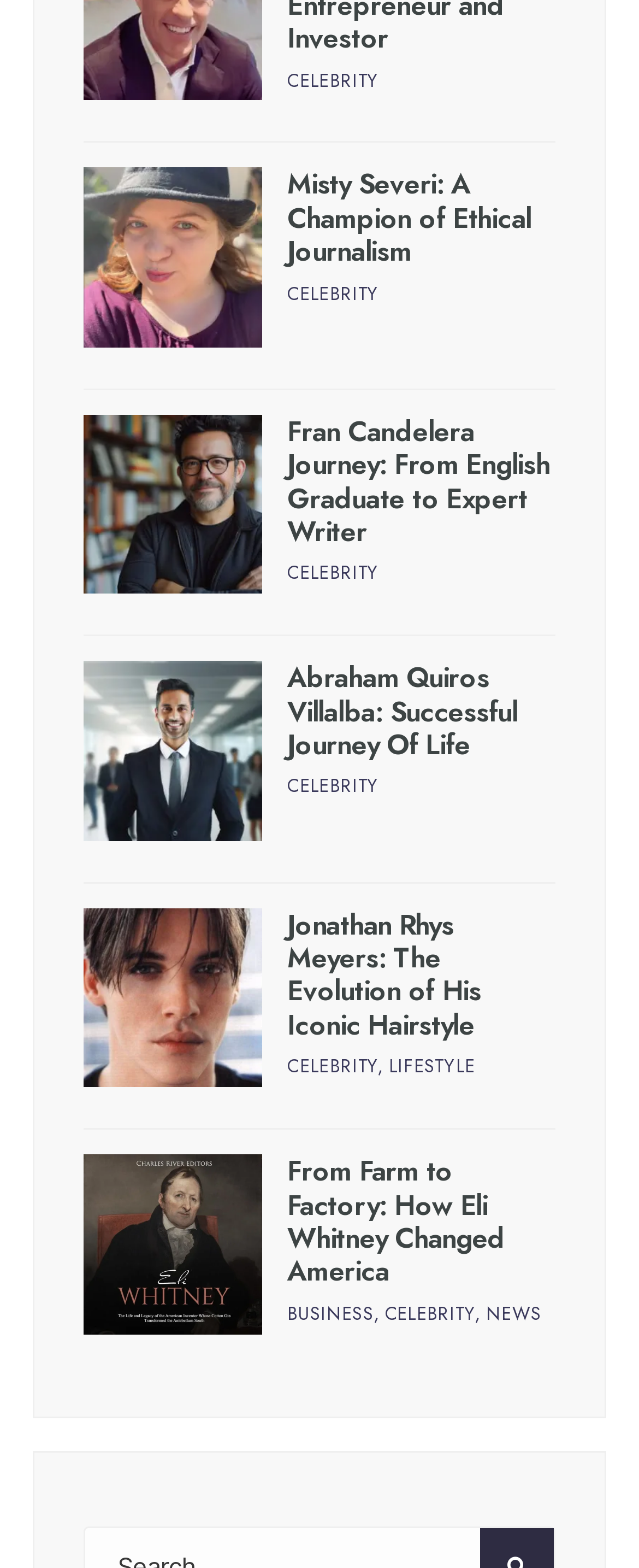Find the bounding box coordinates of the clickable area that will achieve the following instruction: "view Abraham Quiros Villalba's story".

[0.131, 0.422, 0.869, 0.486]